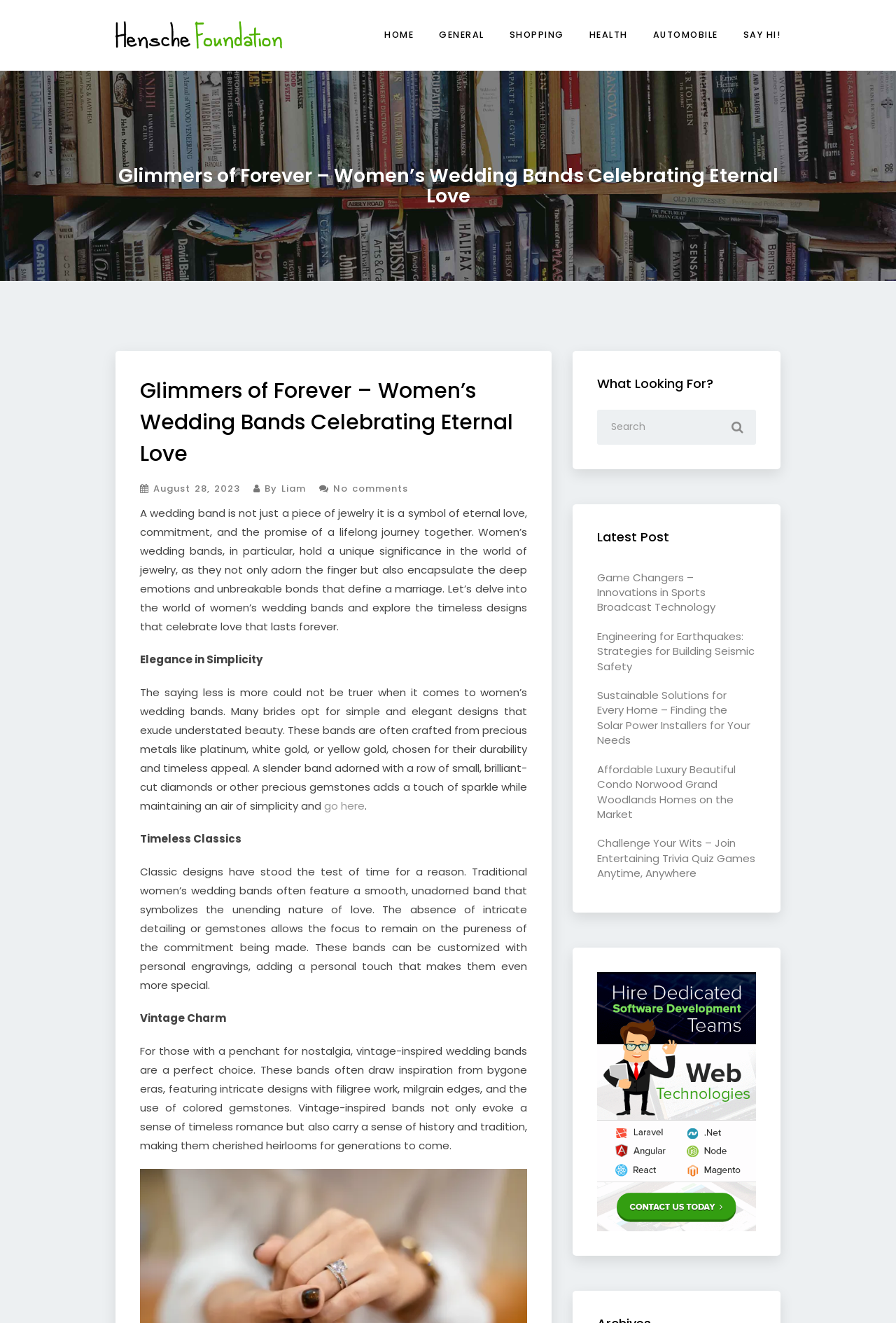Locate the bounding box coordinates of the UI element described by: "Say Hi!". The bounding box coordinates should consist of four float numbers between 0 and 1, i.e., [left, top, right, bottom].

[0.825, 0.013, 0.871, 0.04]